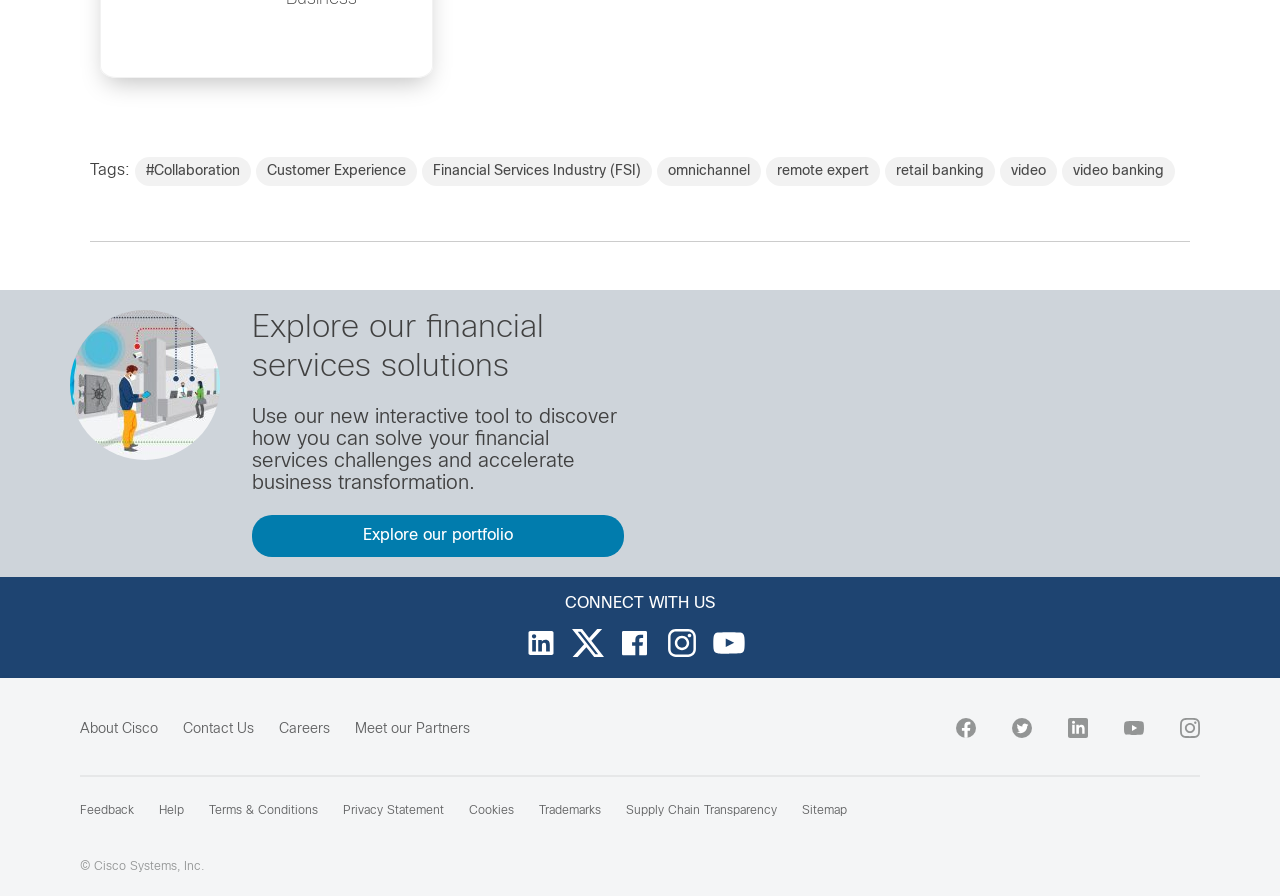Please provide a comprehensive response to the question below by analyzing the image: 
What is the purpose of the interactive tool?

The static text 'Use our new interactive tool to discover how you can solve your financial services challenges and accelerate business transformation.' suggests that the purpose of the interactive tool is to help users solve their financial services challenges and accelerate business transformation.